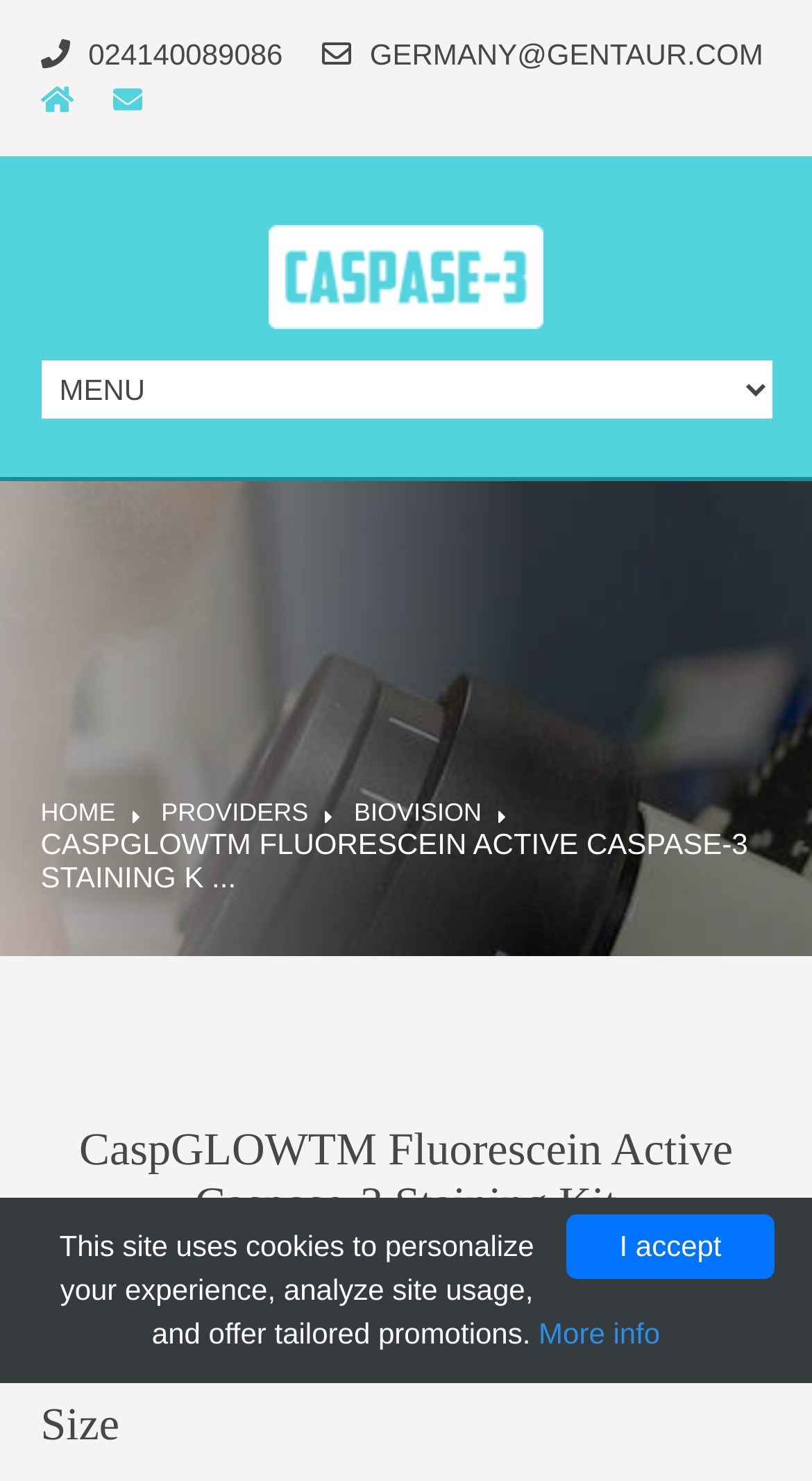What is the size of the product?
Use the image to answer the question with a single word or phrase.

Unknown